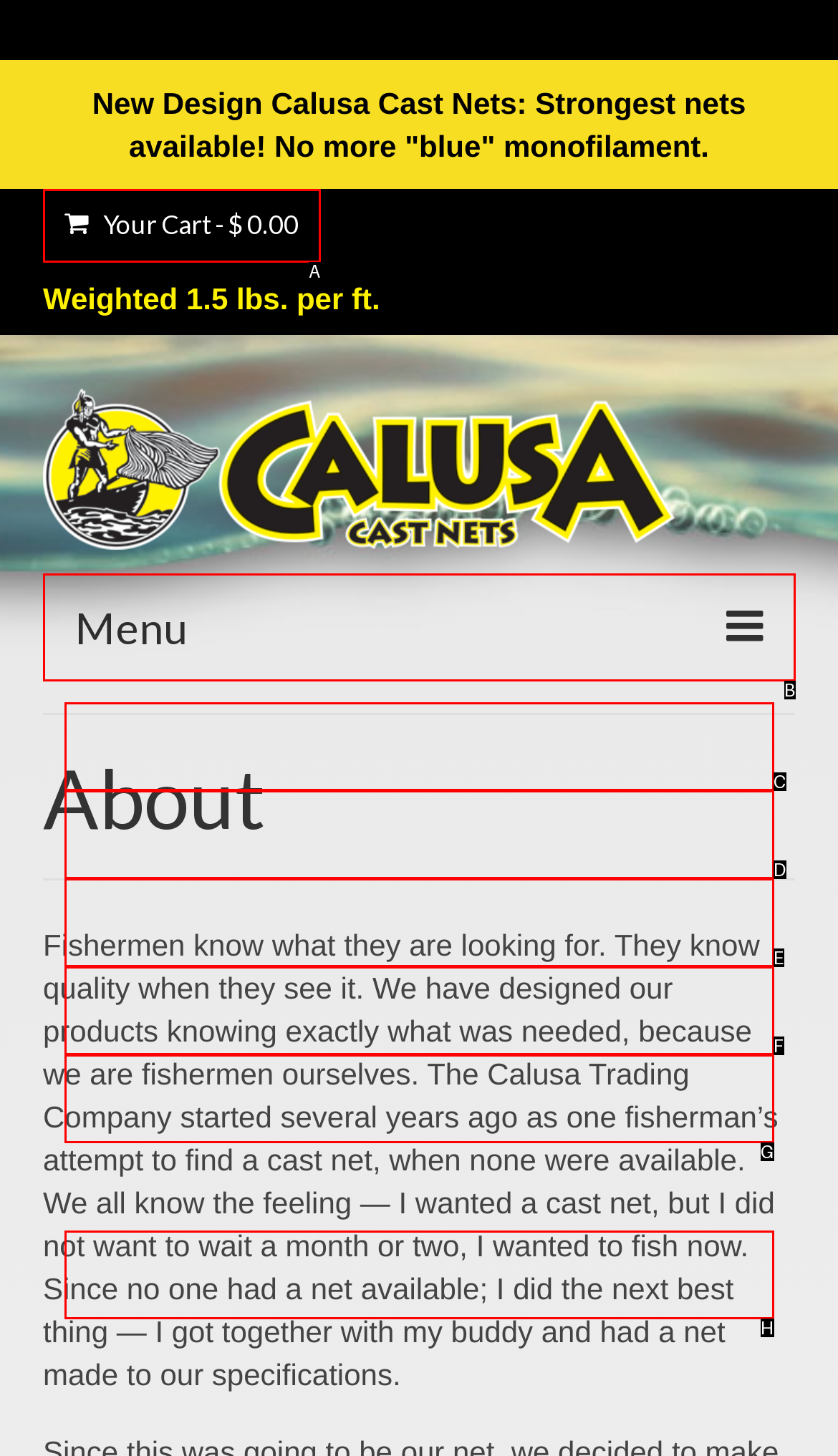Select the letter from the given choices that aligns best with the description: Terms and Conditions. Reply with the specific letter only.

None